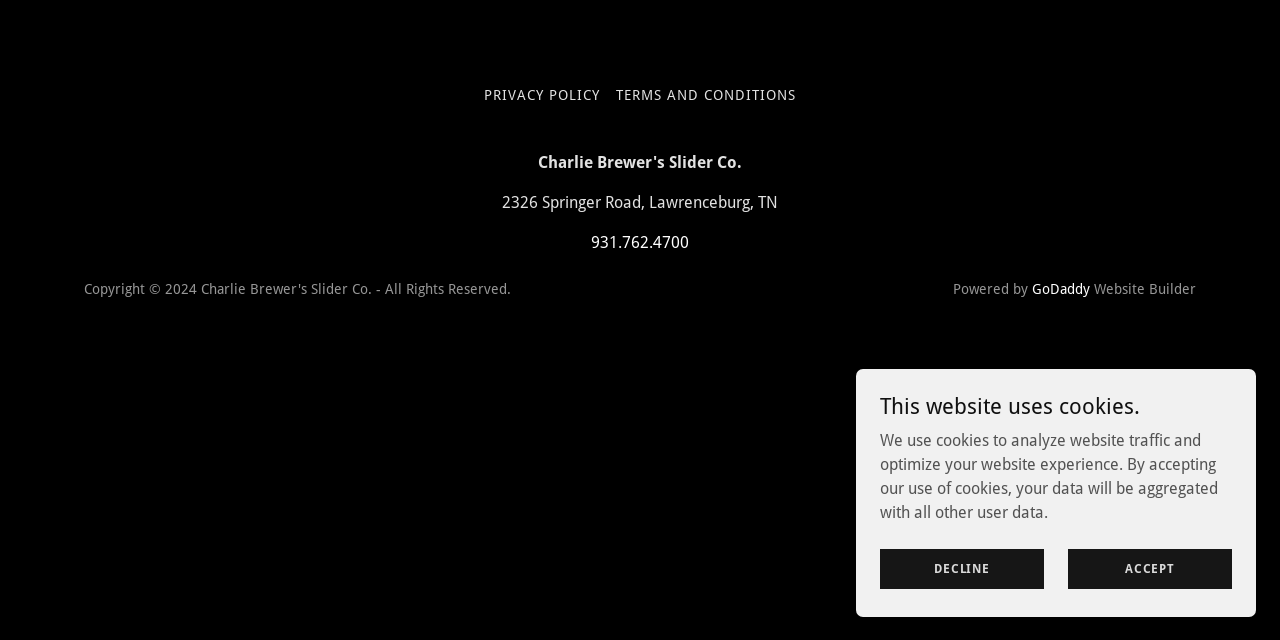Find the bounding box coordinates for the HTML element described as: "Terms and Conditions". The coordinates should consist of four float values between 0 and 1, i.e., [left, top, right, bottom].

[0.475, 0.123, 0.628, 0.173]